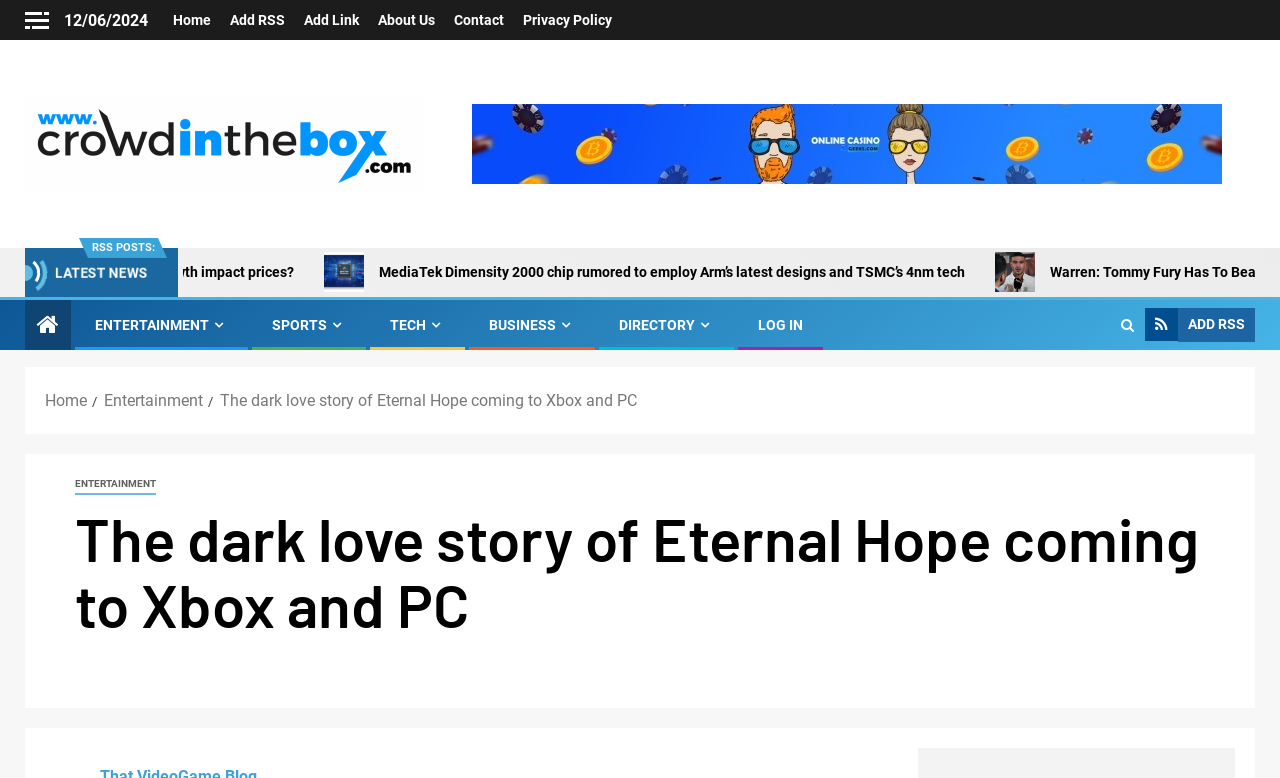Answer the question below in one word or phrase:
What is the date of the latest news?

12/06/2024